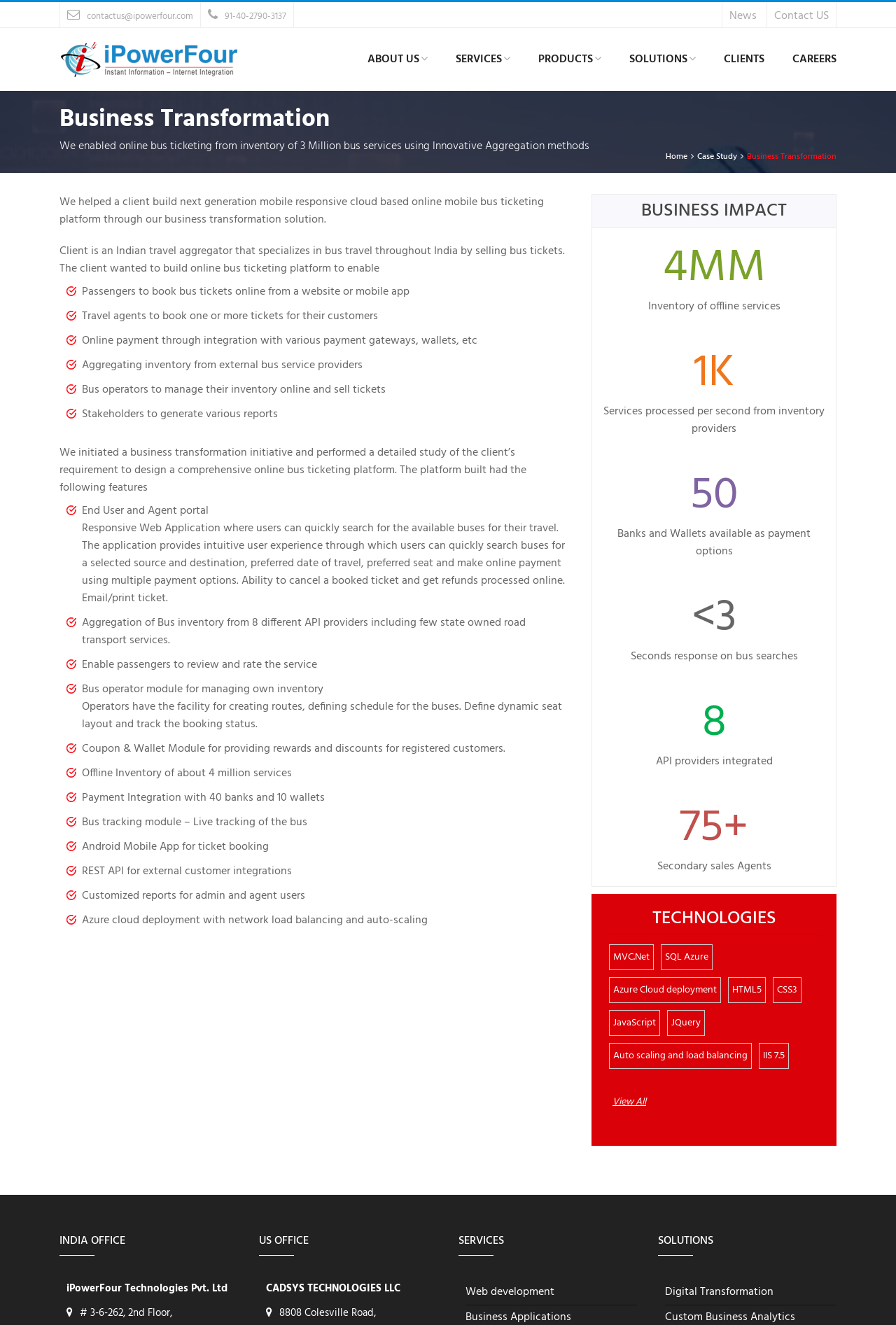Use a single word or phrase to answer the question:
How many banks and wallets are available as payment options?

50